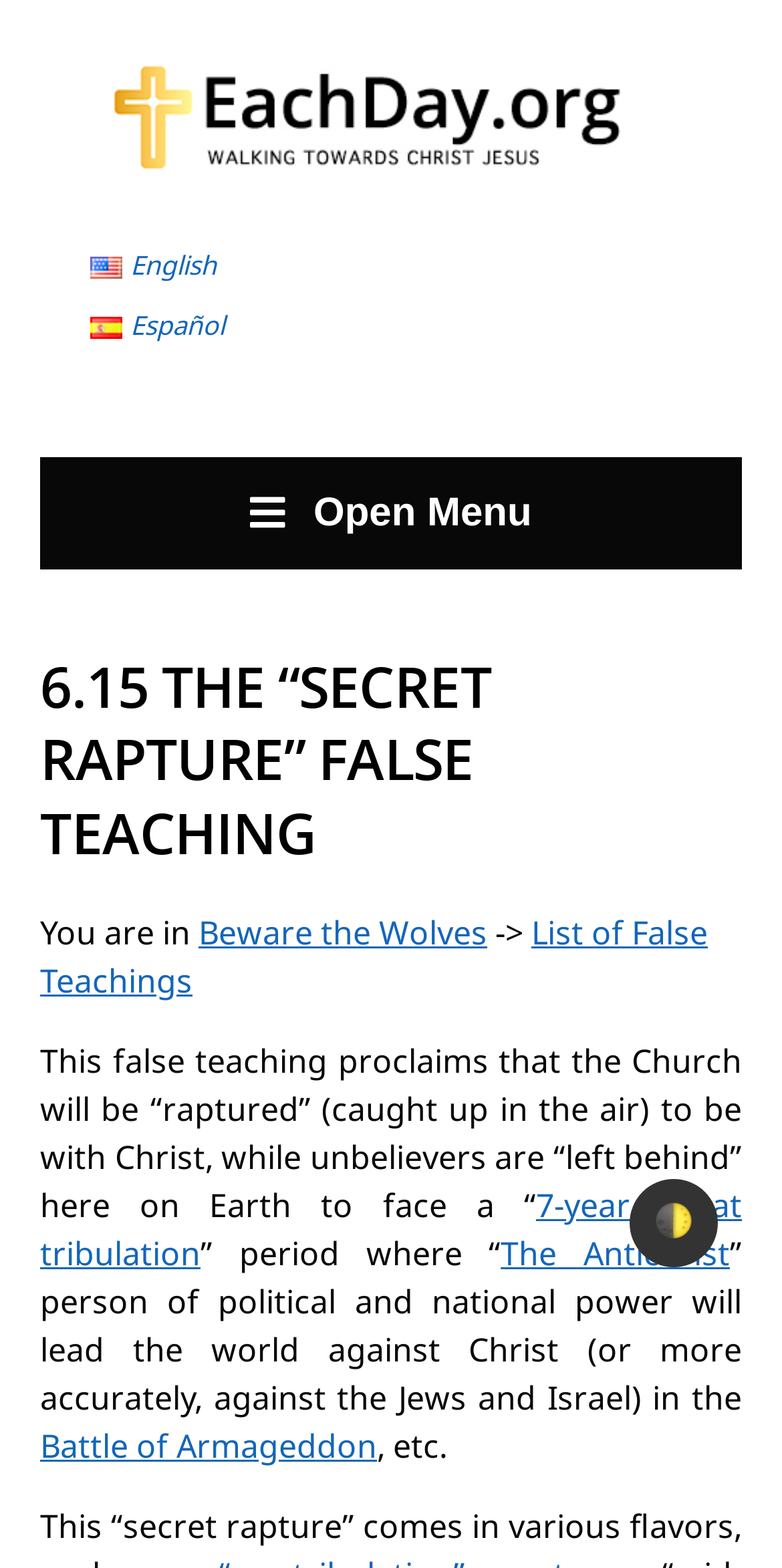Determine the bounding box coordinates for the UI element described. Format the coordinates as (top-left x, top-left y, bottom-right x, bottom-right y) and ensure all values are between 0 and 1. Element description: List of False Teachings

[0.051, 0.581, 0.905, 0.639]